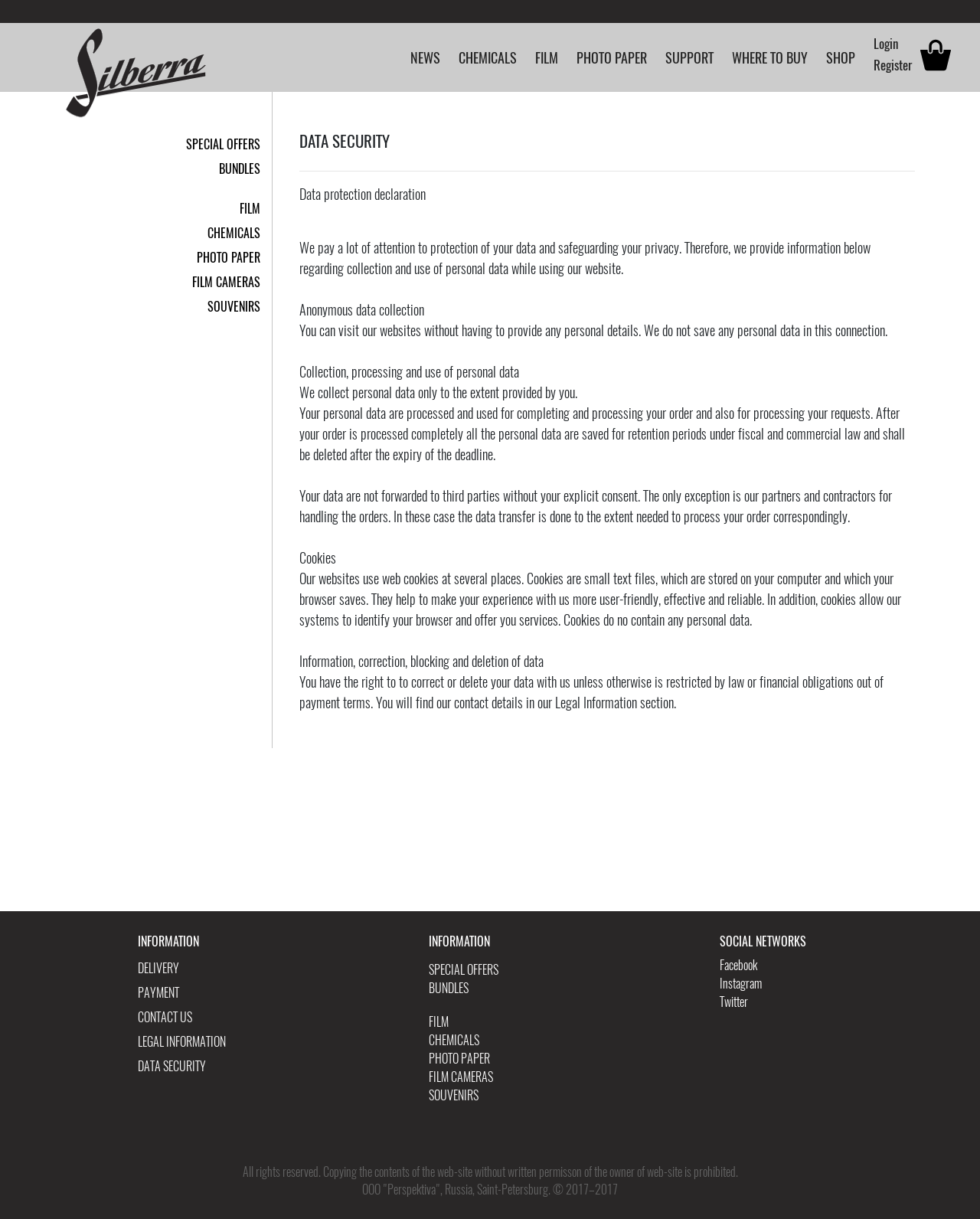What is the purpose of the website?
Refer to the screenshot and answer in one word or phrase.

Data protection